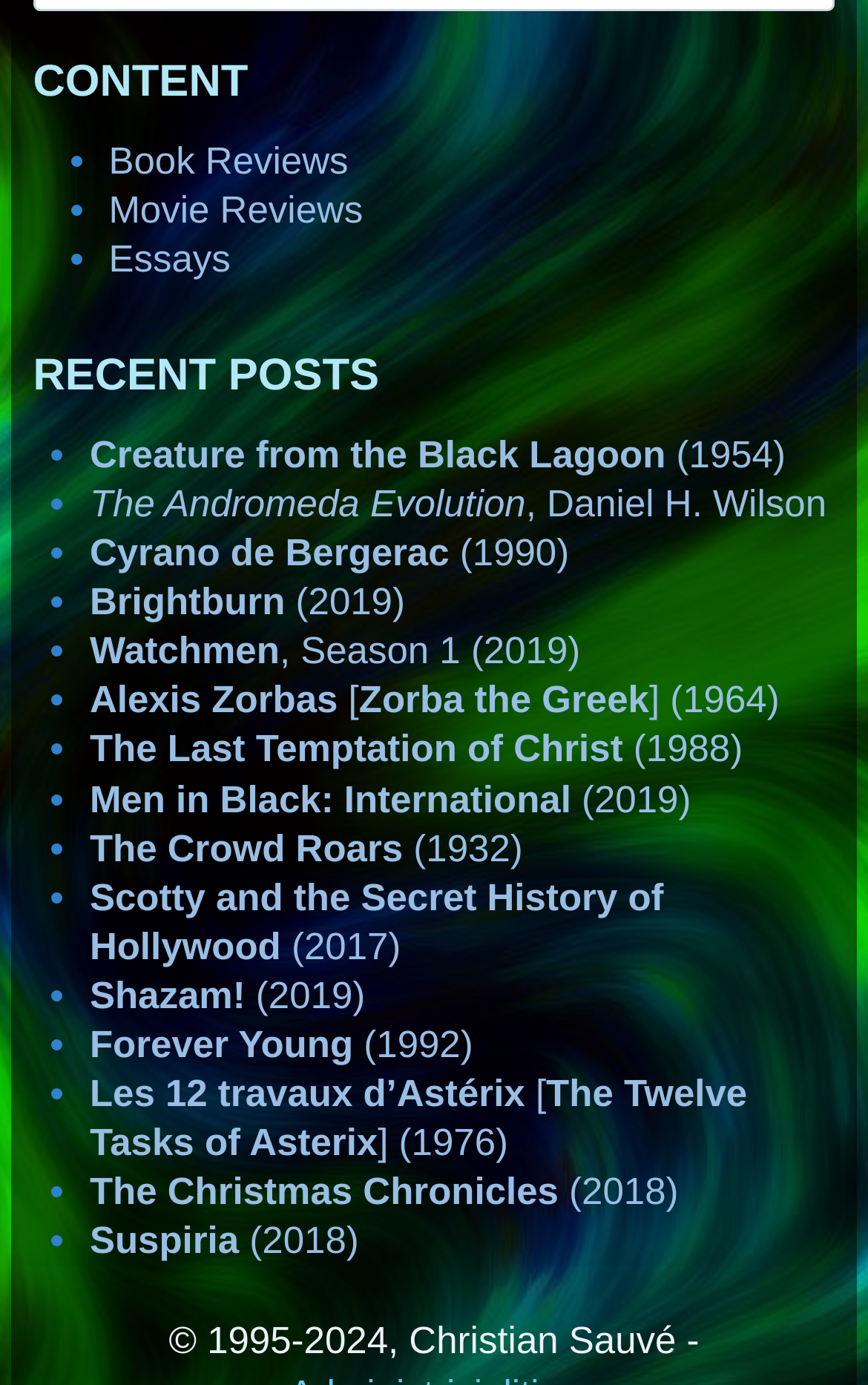Find the bounding box coordinates of the clickable element required to execute the following instruction: "Click on Essays". Provide the coordinates as four float numbers between 0 and 1, i.e., [left, top, right, bottom].

[0.125, 0.172, 0.266, 0.203]